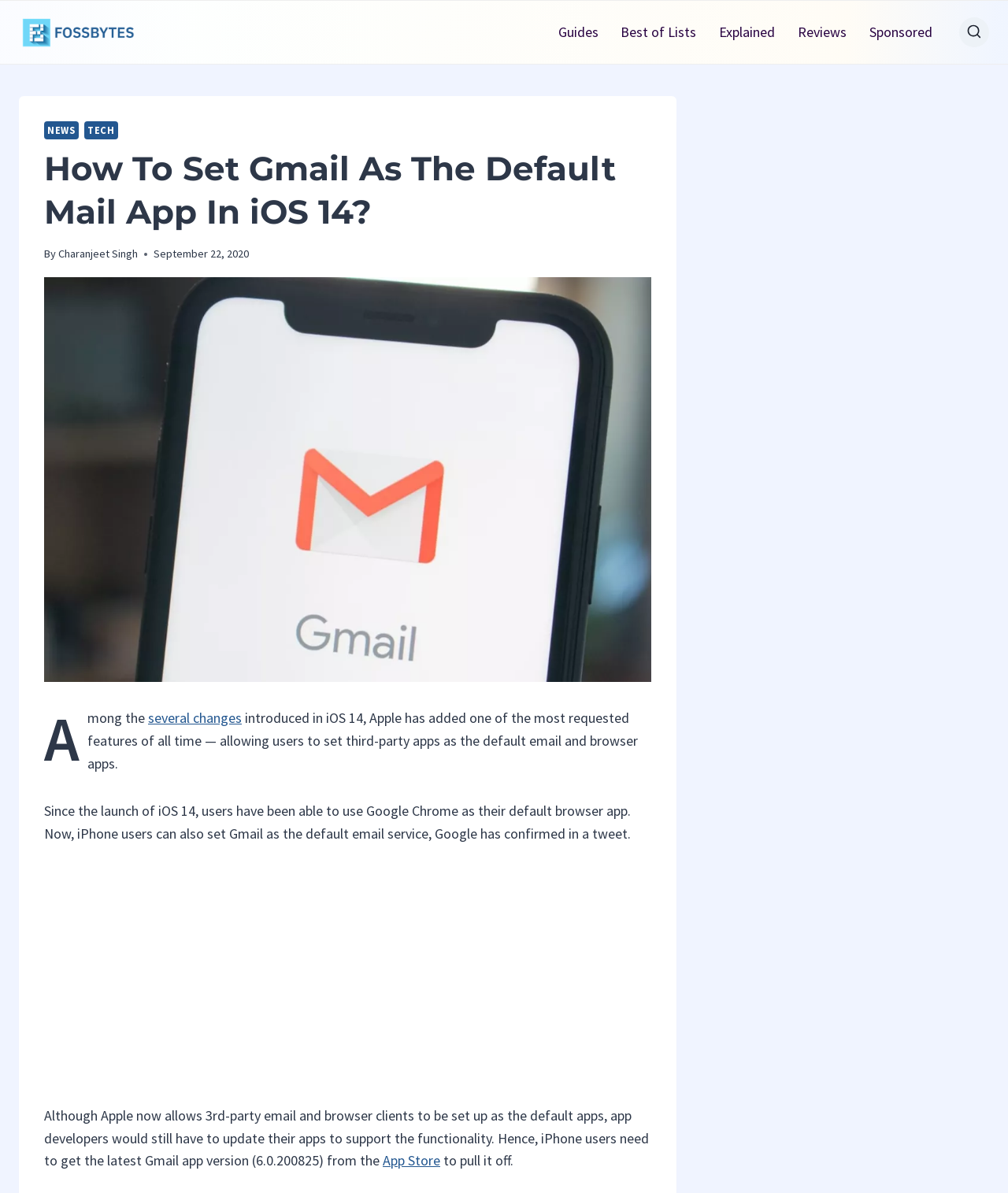Please respond to the question with a concise word or phrase:
What is the author of the article?

Charanjeet Singh